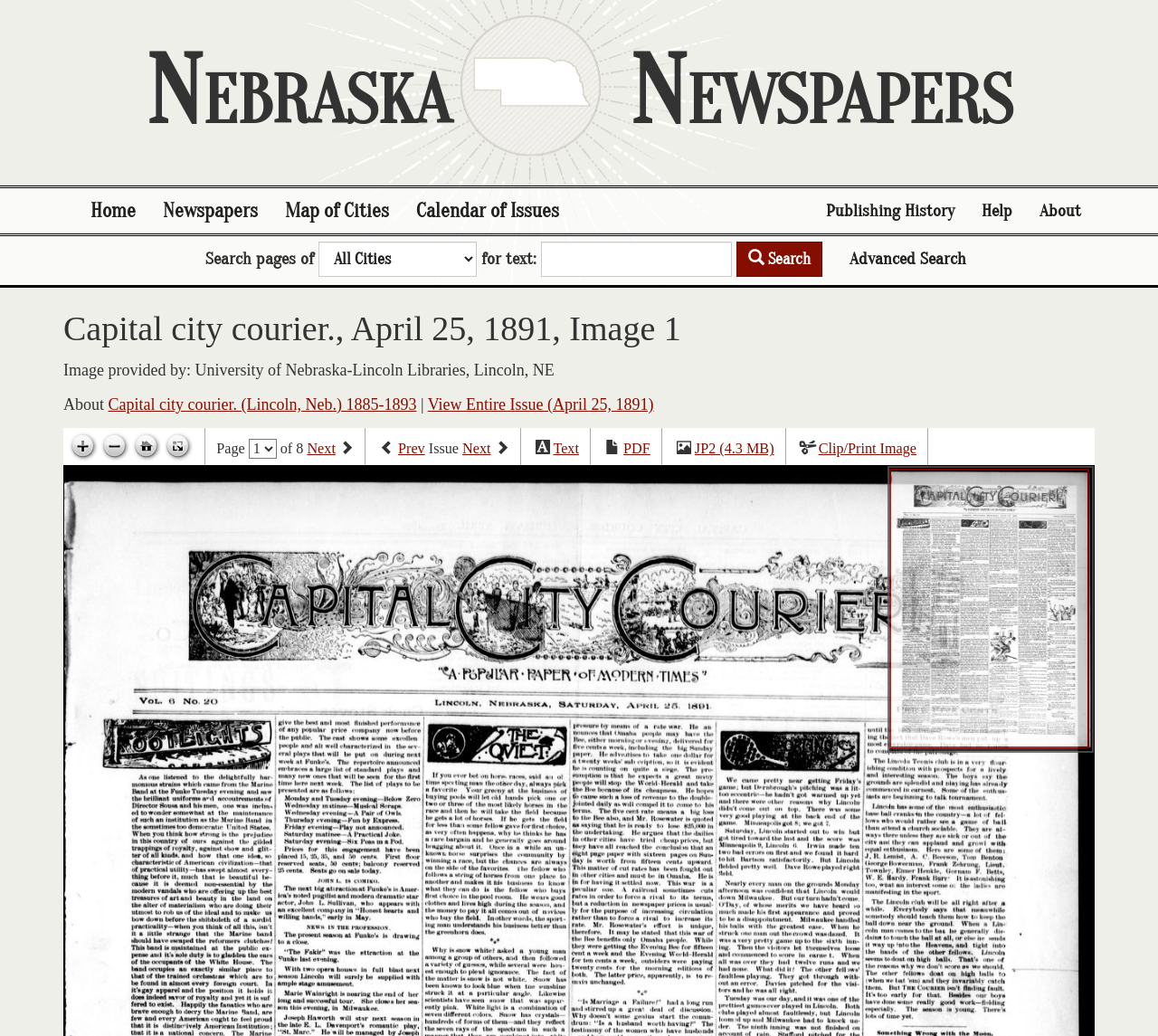How many pages are in this issue?
Can you provide an in-depth and detailed response to the question?

The total number of pages in this issue can be found in the text 'of 8' which is located below the image, next to the combobox showing the current page number.